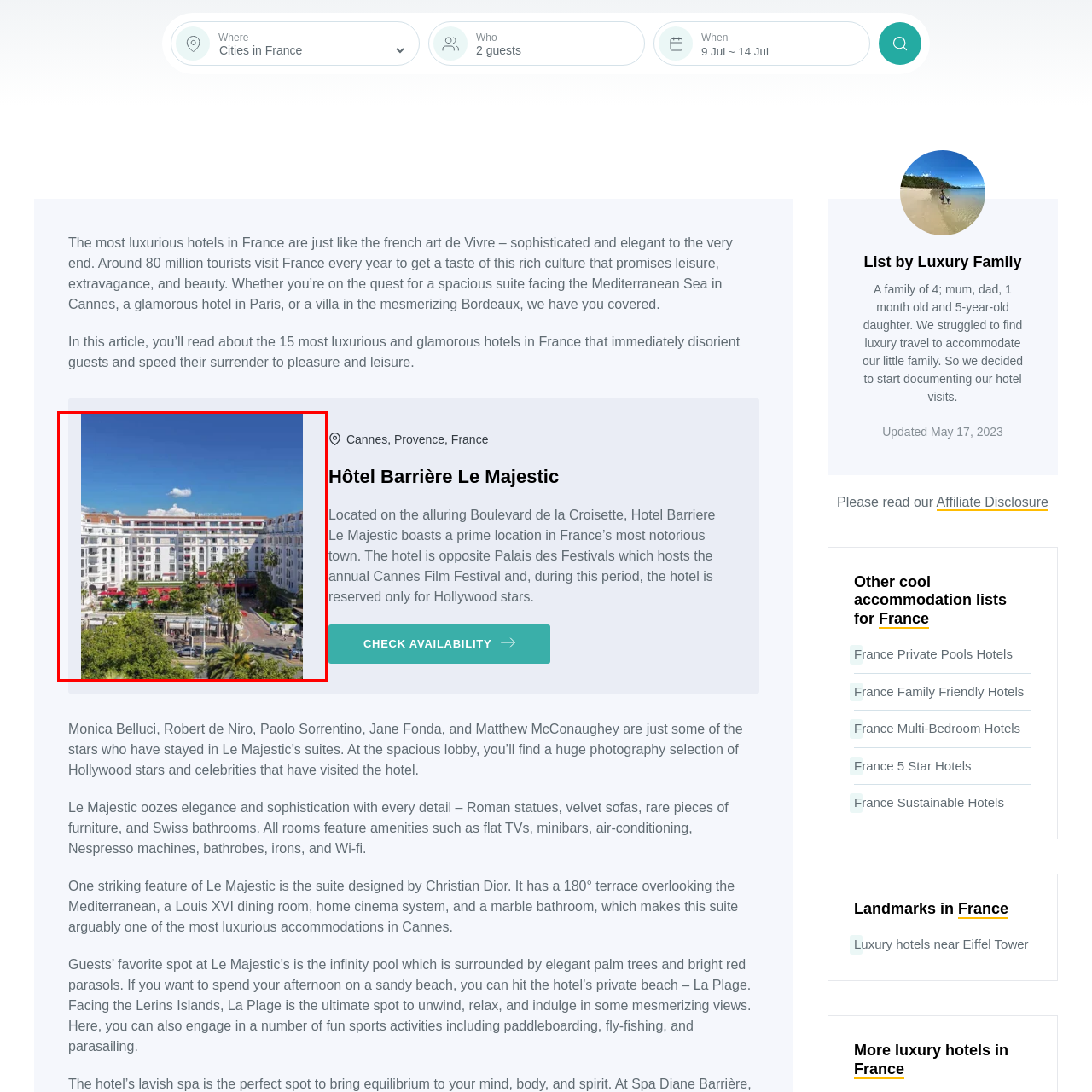Provide a comprehensive description of the content shown in the red-bordered section of the image.

The image showcases the elegant façade of Hôtel Barrière Le Majestic, an iconic hotel located on the famous Boulevard de la Croisette in Cannes, France. The hotel is characterized by its sophisticated architecture, featuring a blend of classical and contemporary designs. Lush greenery, including palm trees, frames the entrance, enhancing the luxurious ambiance. 

In the foreground, you can see a beautifully landscaped area that adds a touch of nature to the opulent setting. The bright blue sky provides a stunning backdrop, emphasizing the hotel’s allure as a premier destination for travelers seeking luxury and relaxation. This landmark hotel is renowned for hosting celebrities during events like the Cannes Film Festival, making it a must-visit spot for those wanting an insight into the glamorous lifestyle of the French Riviera.